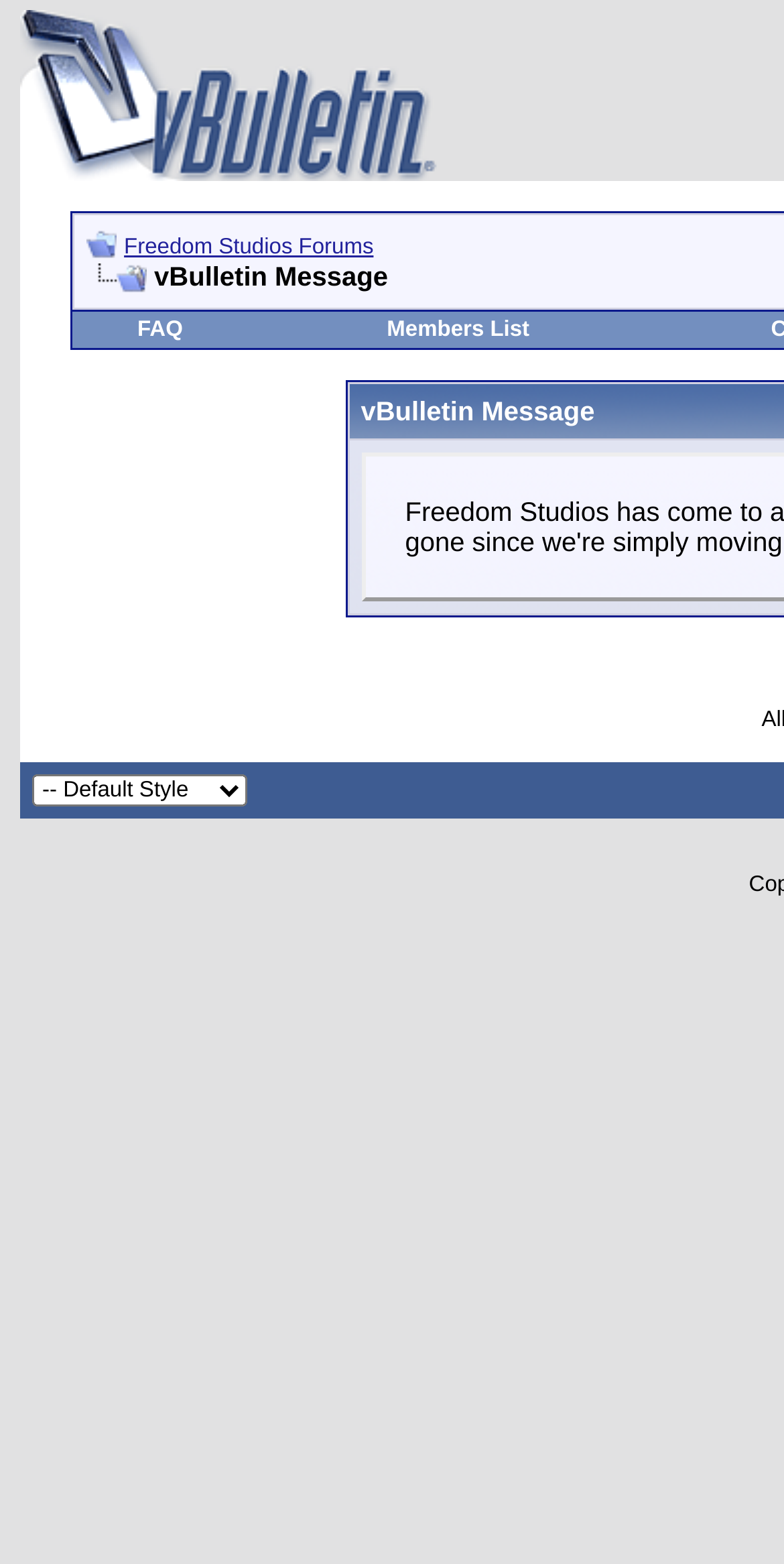Extract the bounding box coordinates for the UI element described by the text: "FAQ". The coordinates should be in the form of [left, top, right, bottom] with values between 0 and 1.

[0.175, 0.203, 0.233, 0.219]